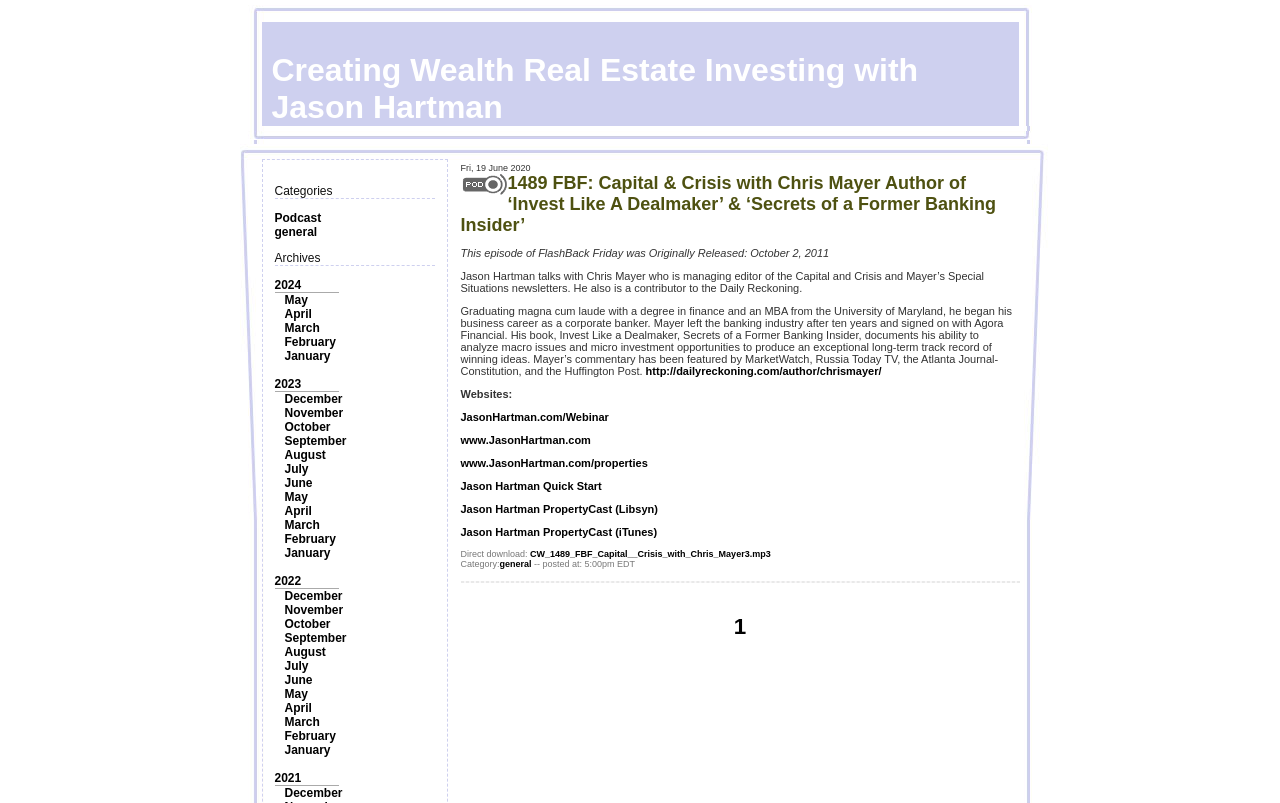Indicate the bounding box coordinates of the clickable region to achieve the following instruction: "Read the article '1489 FBF: Capital & Crisis with Chris Mayer Author of ‘Invest Like A Dealmaker’ & ‘Secrets of a Former Banking Insider’'."

[0.36, 0.215, 0.778, 0.293]